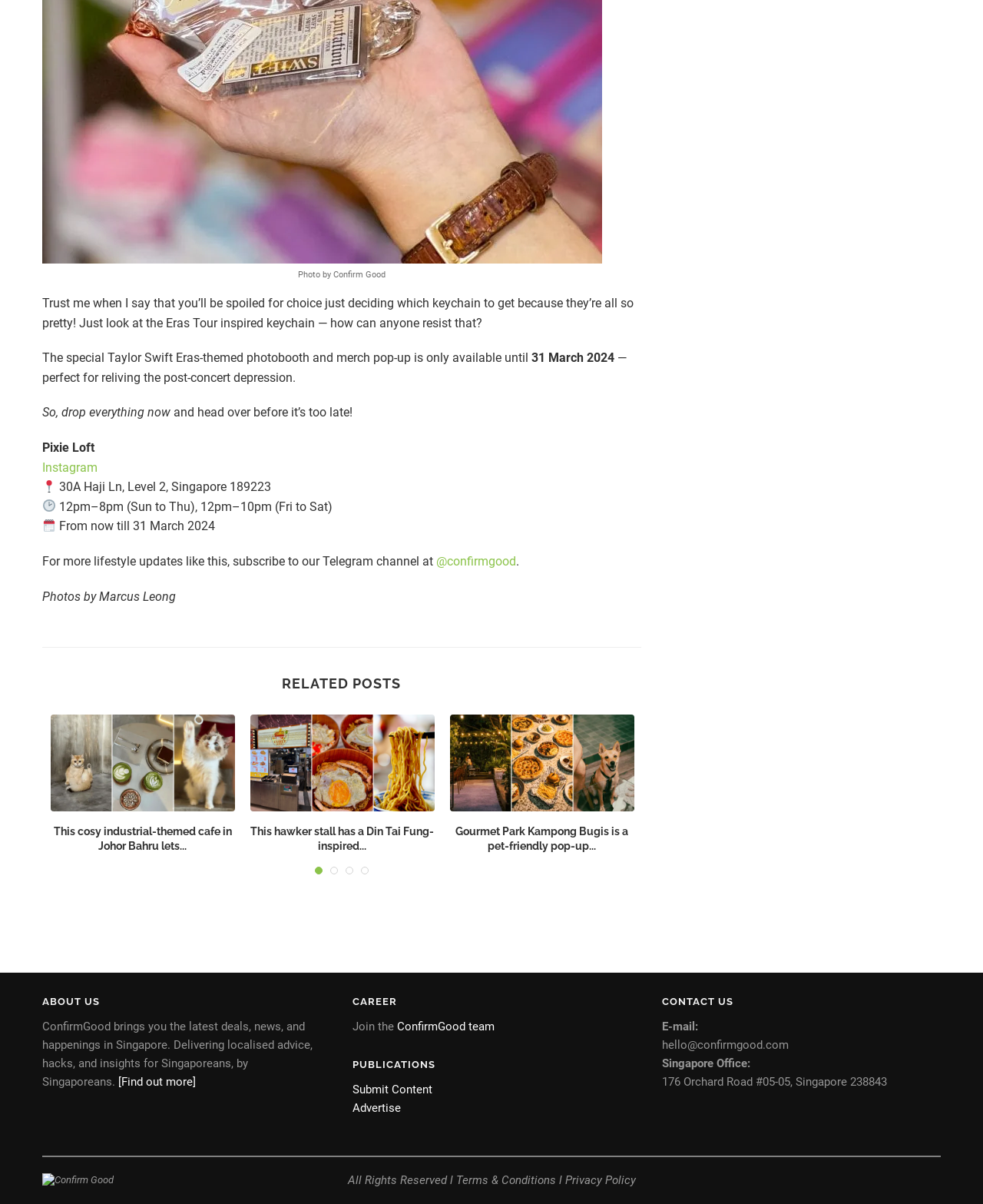Please locate the UI element described by "alt="Confirm Good"" and provide its bounding box coordinates.

[0.043, 0.975, 0.116, 0.985]